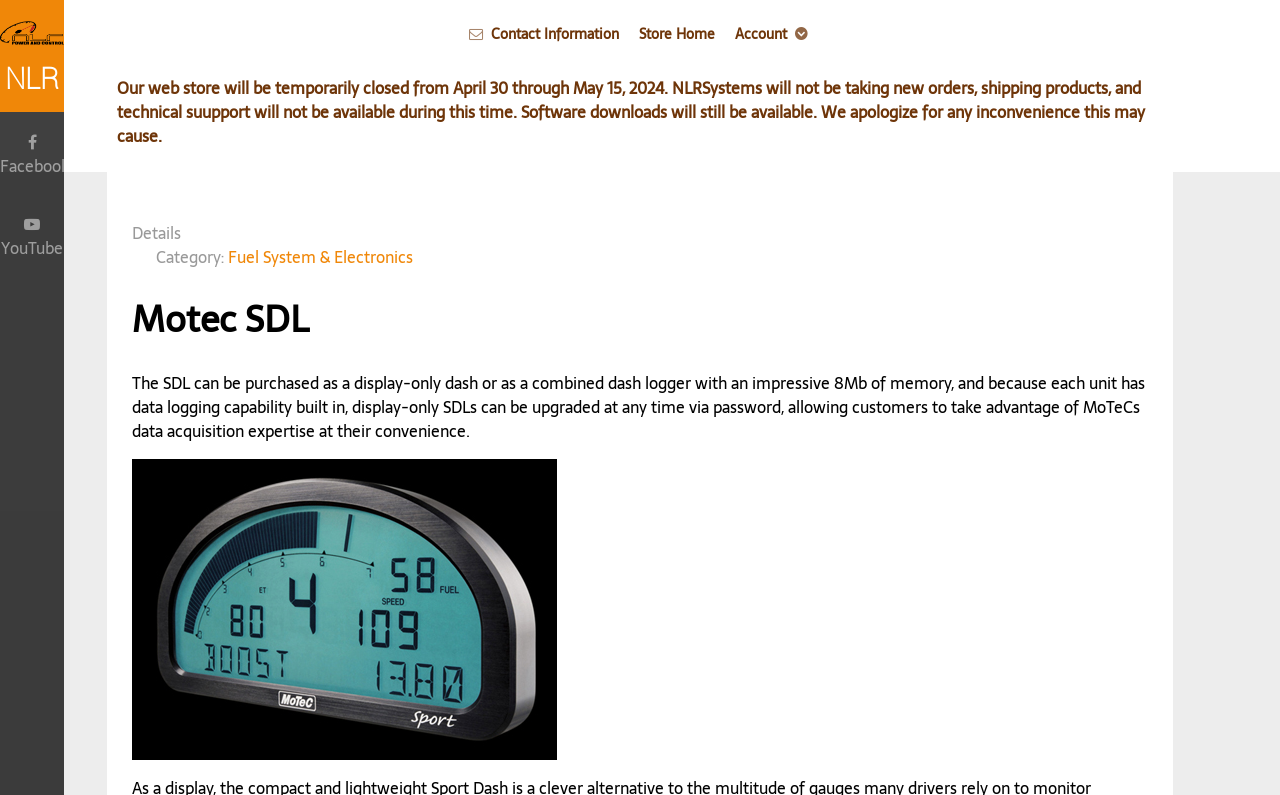What is the current status of NLRSystems?
Refer to the image and give a detailed response to the question.

The website has a notification stating that 'Our web store will be temporarily closed from April 30 through May 15, 2024. NLRSystems will not be taking new orders, shipping products, and technical support will not be available during this time.'